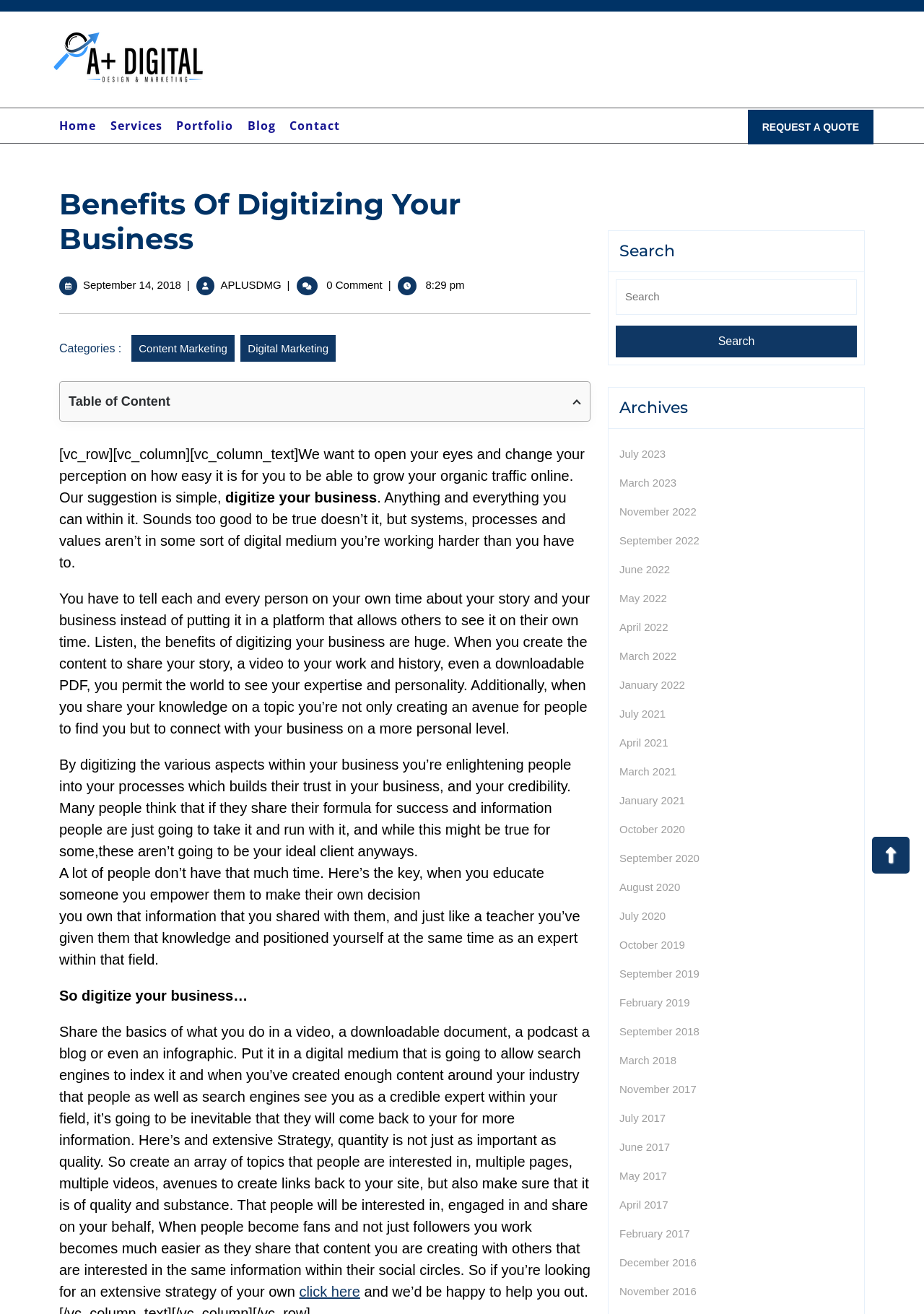Please identify the bounding box coordinates of the element on the webpage that should be clicked to follow this instruction: "Search for something". The bounding box coordinates should be given as four float numbers between 0 and 1, formatted as [left, top, right, bottom].

[0.666, 0.213, 0.927, 0.24]